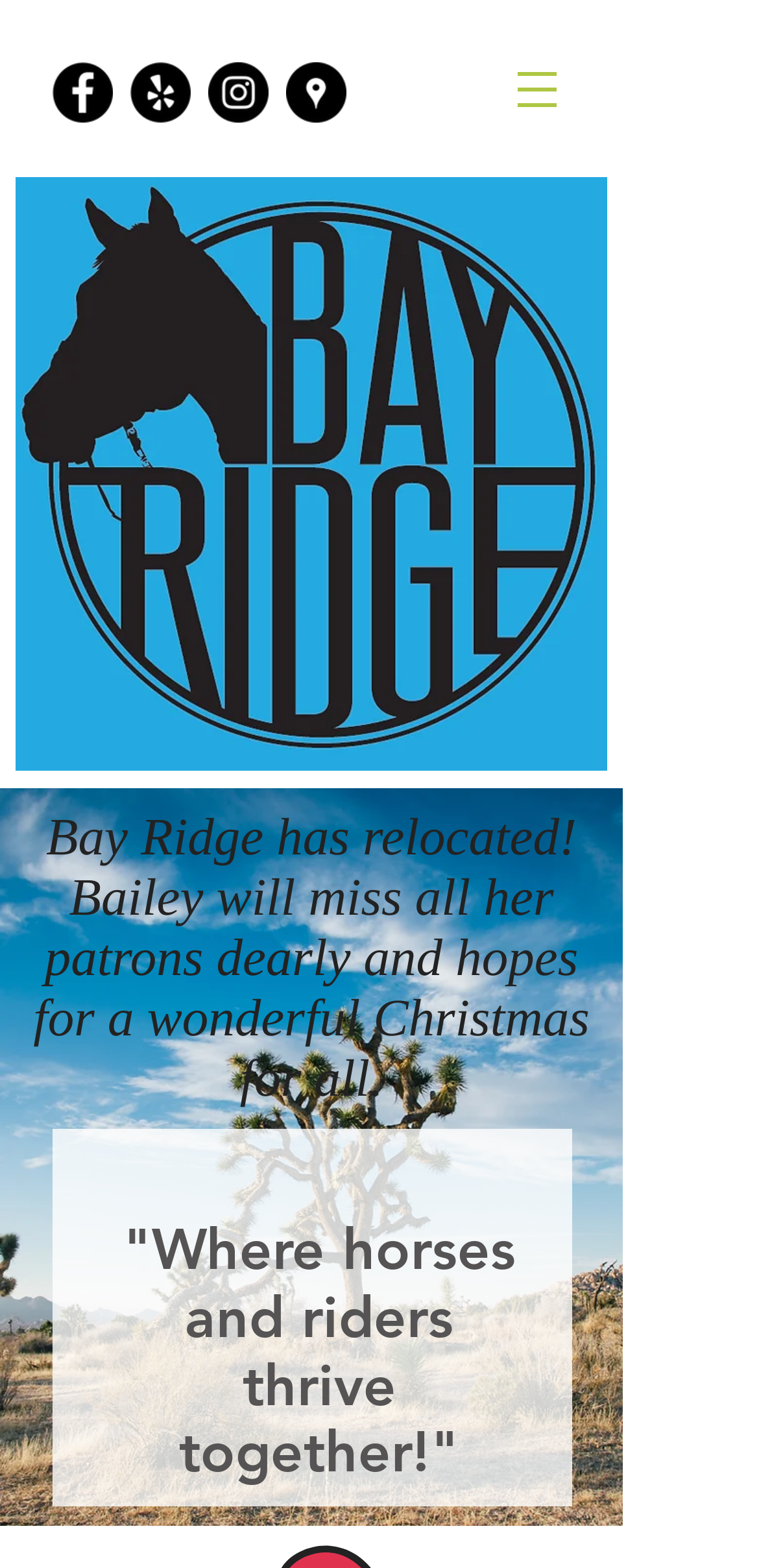Identify the bounding box for the UI element specified in this description: "aria-label="Google Places - Black Circle"". The coordinates must be four float numbers between 0 and 1, formatted as [left, top, right, bottom].

[0.377, 0.04, 0.456, 0.078]